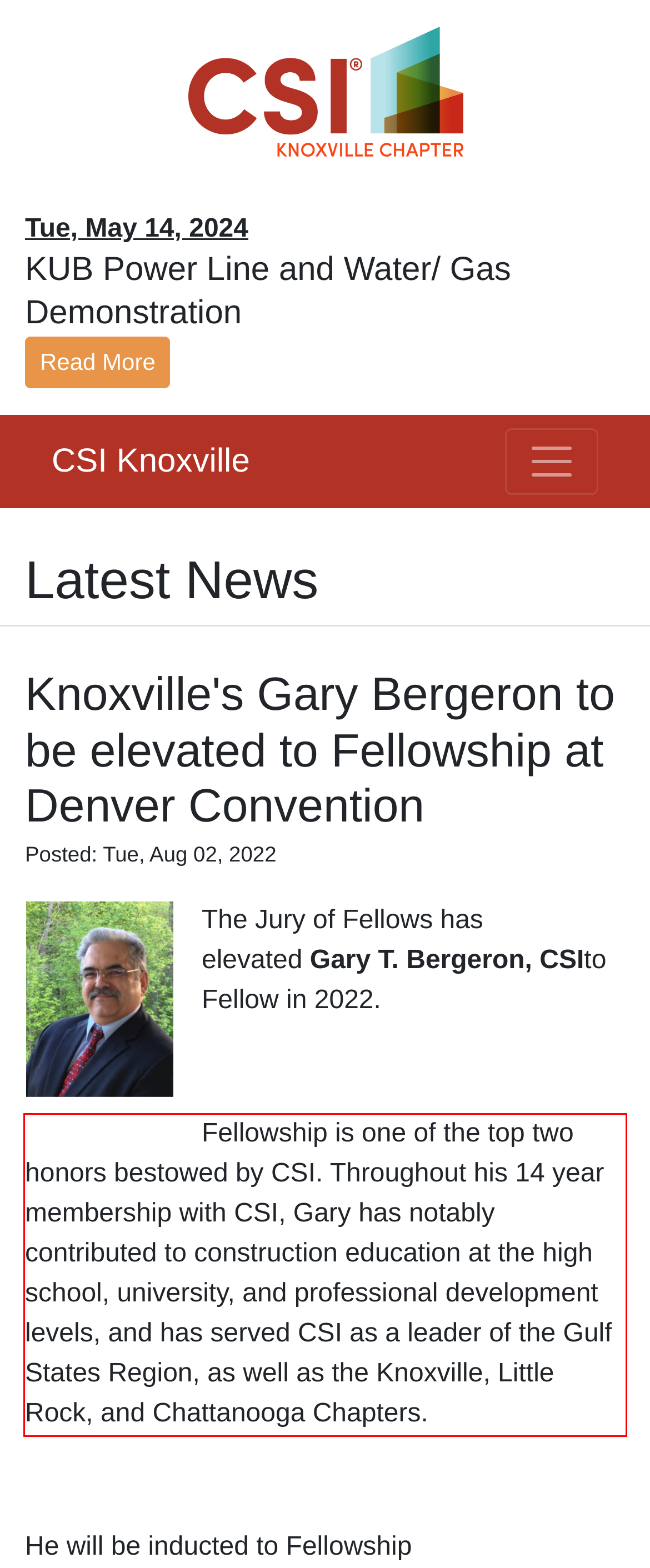You are given a screenshot showing a webpage with a red bounding box. Perform OCR to capture the text within the red bounding box.

Fellowship is one of the top two honors bestowed by CSI. Throughout his 14 year membership with CSI, Gary has notably contributed to construction education at the high school, university, and professional development levels, and has served CSI as a leader of the Gulf States Region, as well as the Knoxville, Little Rock, and Chattanooga Chapters.